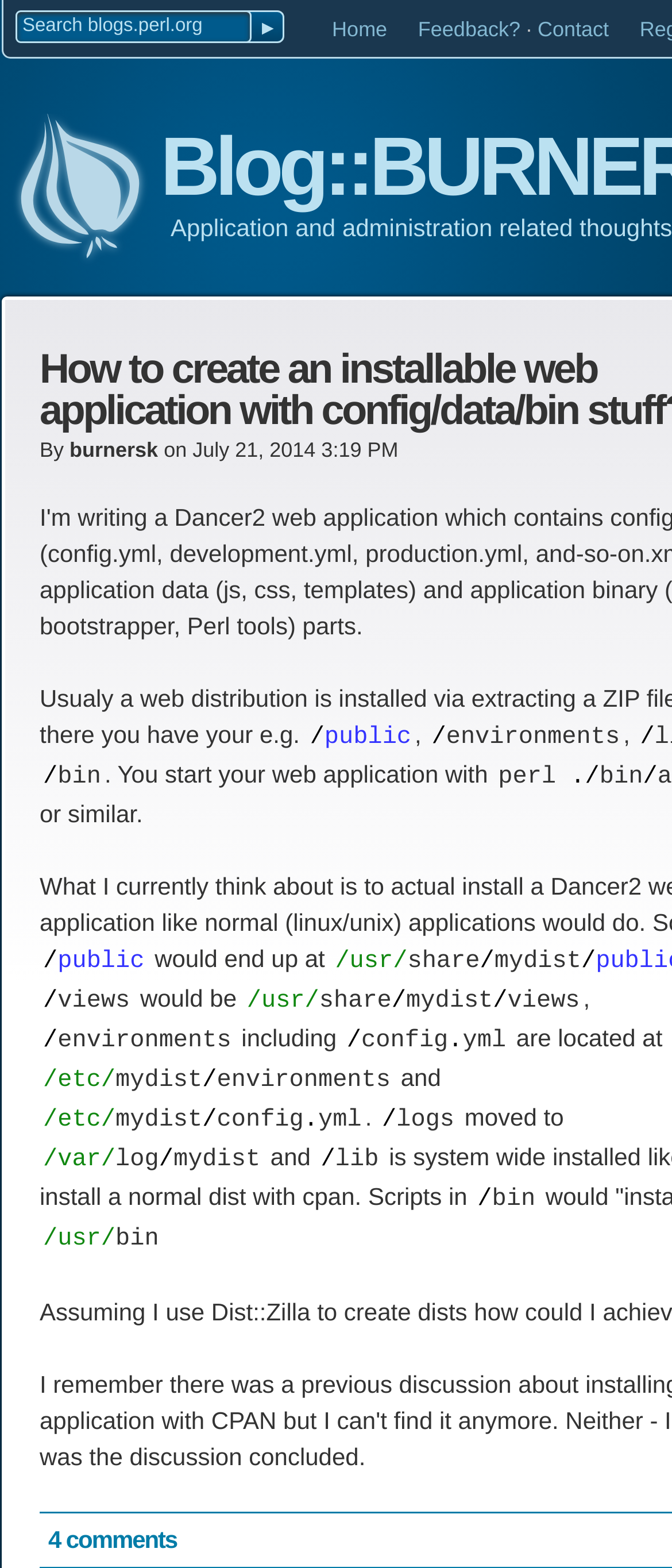Identify the bounding box coordinates for the UI element that matches this description: "LifeStyle".

None